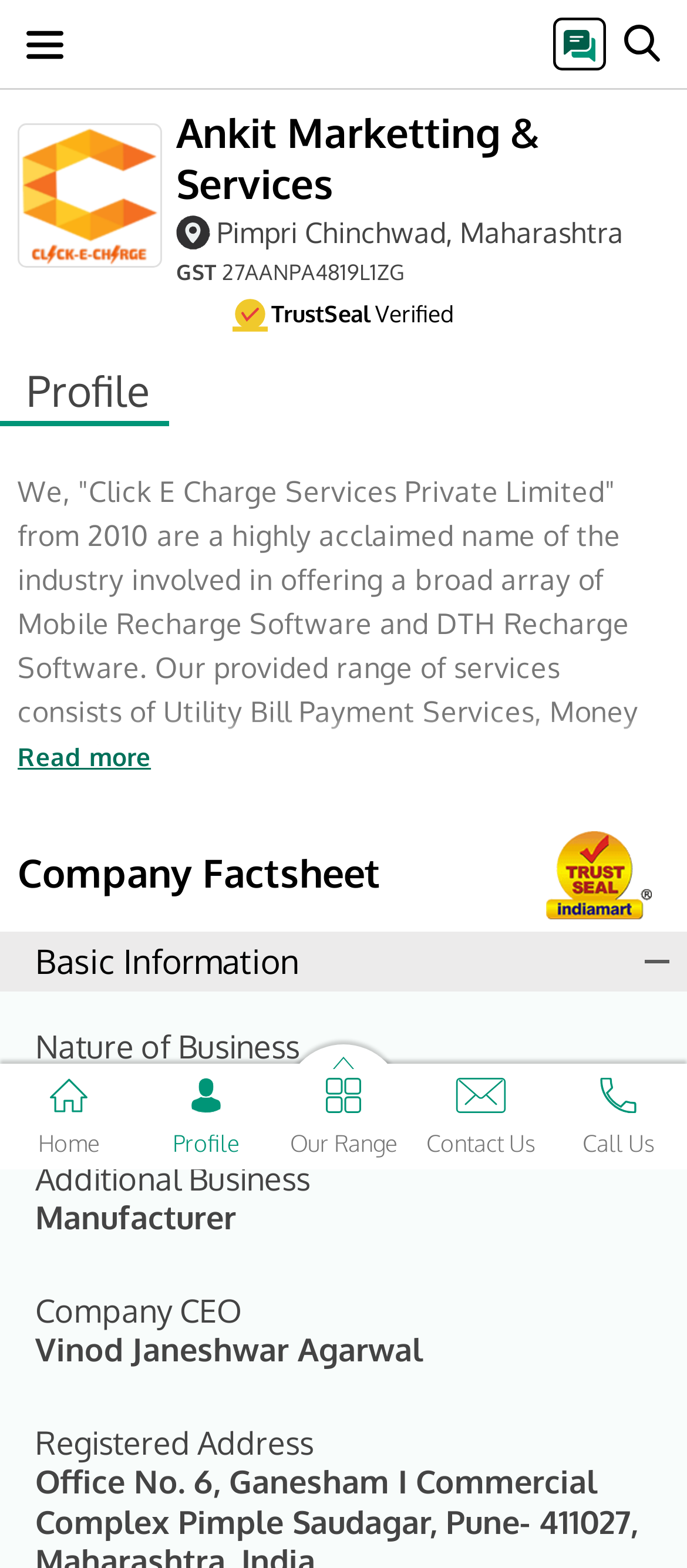Who is the CEO of the company?
Based on the image, answer the question with a single word or brief phrase.

Vinod Janeshwar Agarwal